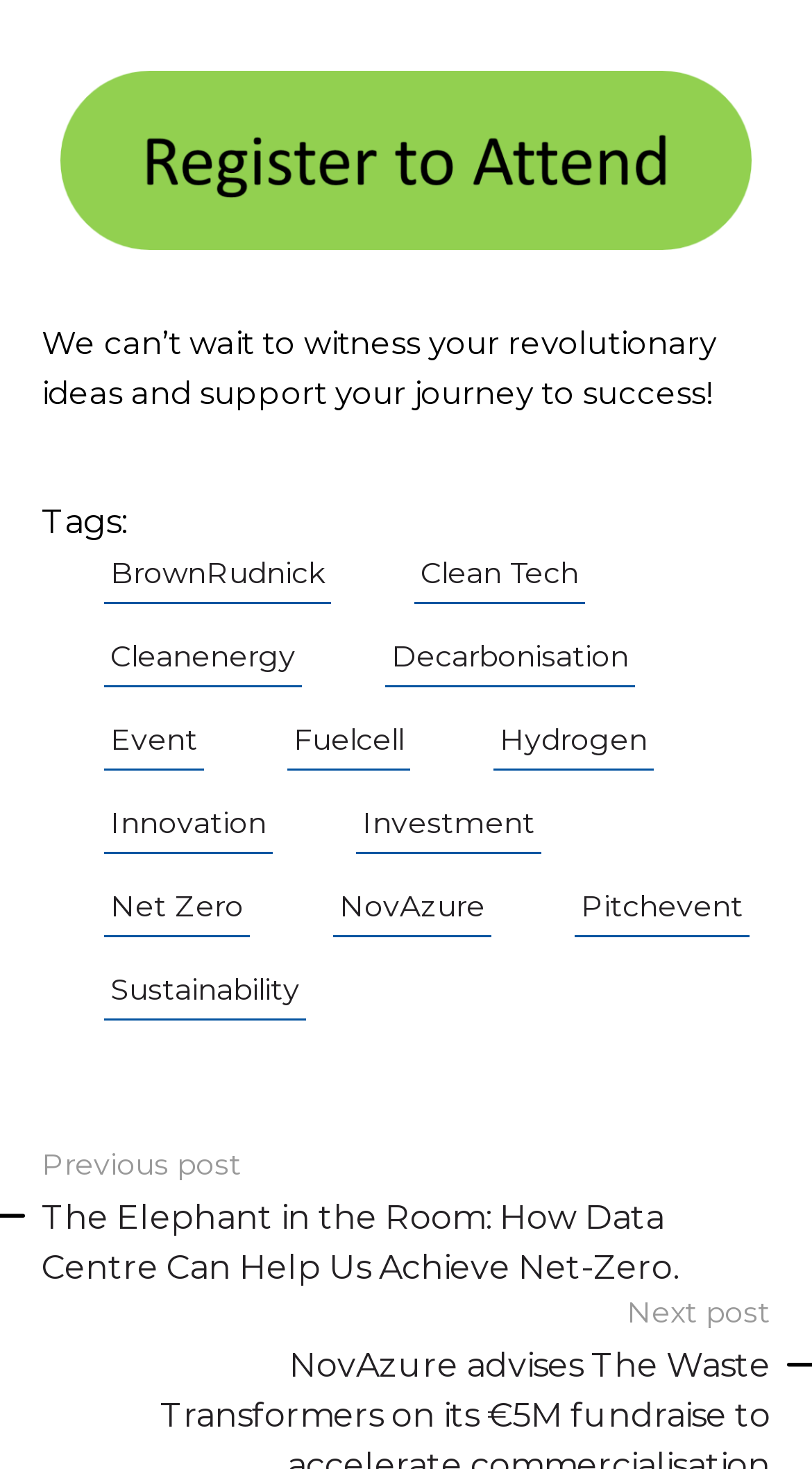Calculate the bounding box coordinates for the UI element based on the following description: "clean tech". Ensure the coordinates are four float numbers between 0 and 1, i.e., [left, top, right, bottom].

[0.51, 0.368, 0.721, 0.411]